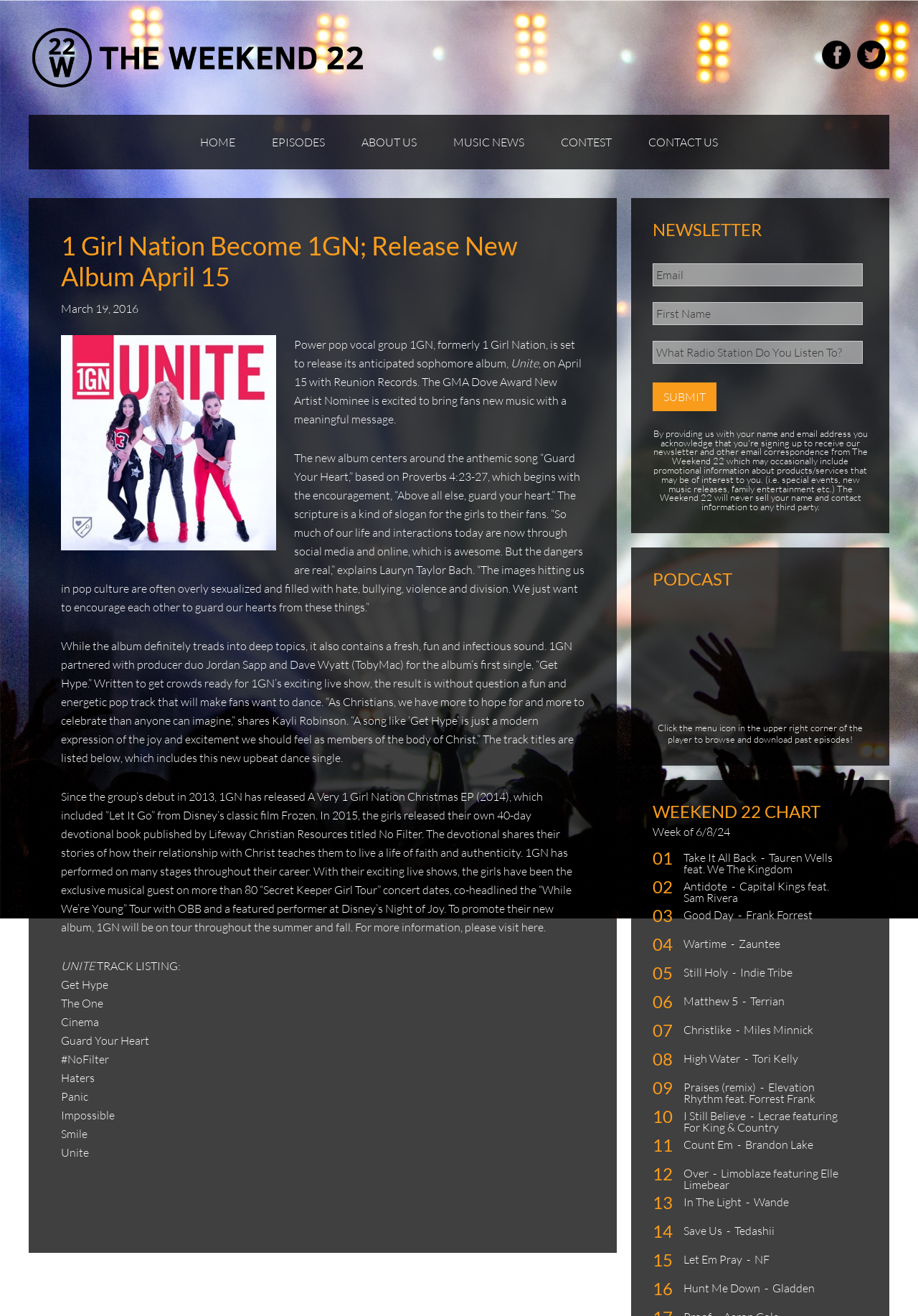Determine the bounding box coordinates of the region I should click to achieve the following instruction: "Click the HOME link". Ensure the bounding box coordinates are four float numbers between 0 and 1, i.e., [left, top, right, bottom].

[0.199, 0.087, 0.275, 0.129]